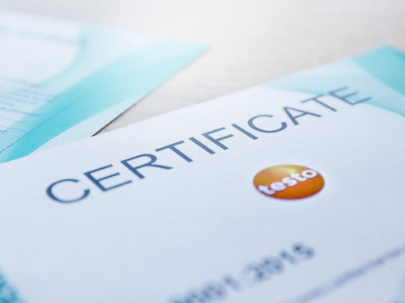What is the shape of the Testo logo?
Use the information from the screenshot to give a comprehensive response to the question.

The shape of the Testo logo is orange circular, as described in the caption, which adds a pop of color to the certificate and makes the company's branding stand out.